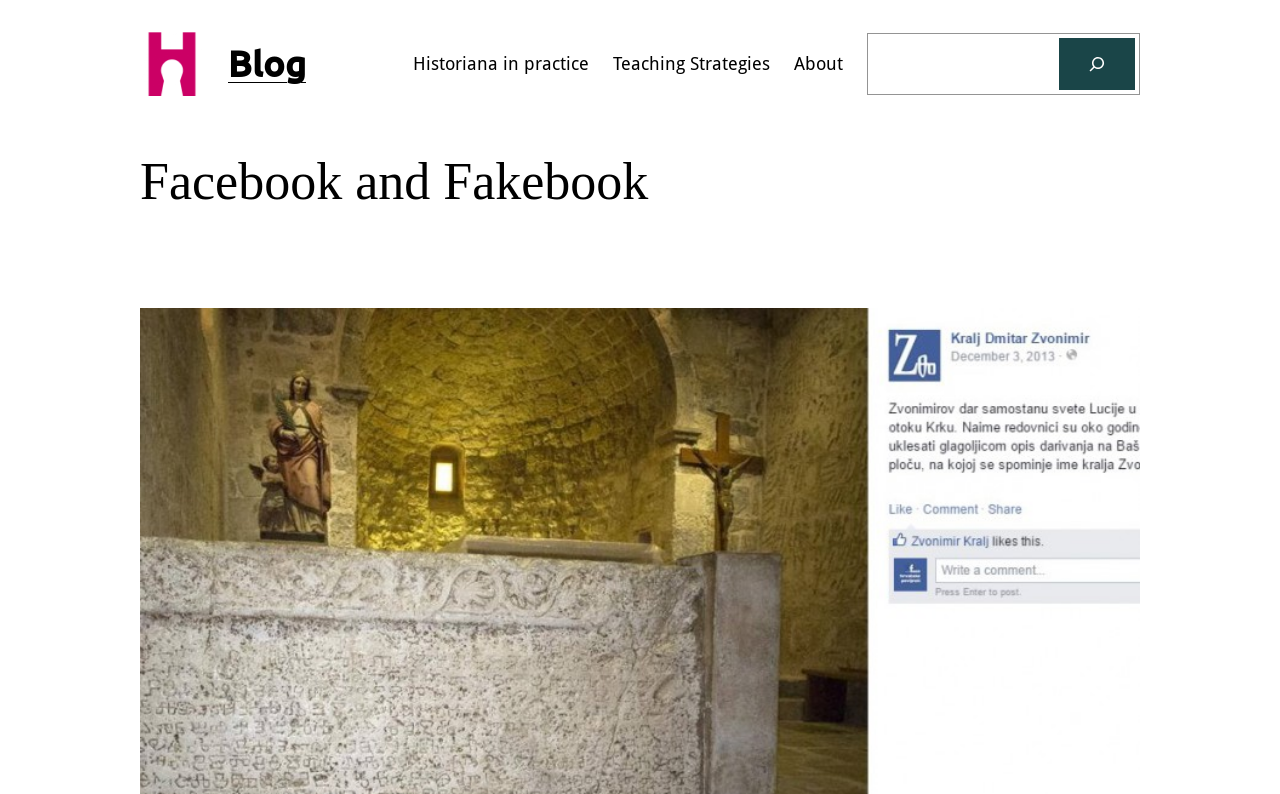Give a full account of the webpage's elements and their arrangement.

The webpage is a blog titled "Facebook and Fakebook" with a header section at the top. The header section contains a navigation menu with four links: "Historiana in practice", "Teaching Strategies", and "About", aligned horizontally from left to right. A search bar is located at the far right of the header section, consisting of a text label "Search", a search input box, and a search button with a small icon.

Below the header section, there are two prominent elements: a large heading "Facebook and Fakebook" and a smaller heading "Blog" with a link and an image, both positioned near the top-left corner of the page. The image and link for "Blog" are stacked on top of each other, with the image being slightly larger.

There is no prominent content or text in the main body of the webpage, suggesting that it may be a landing page or a portal to other sections of the blog.